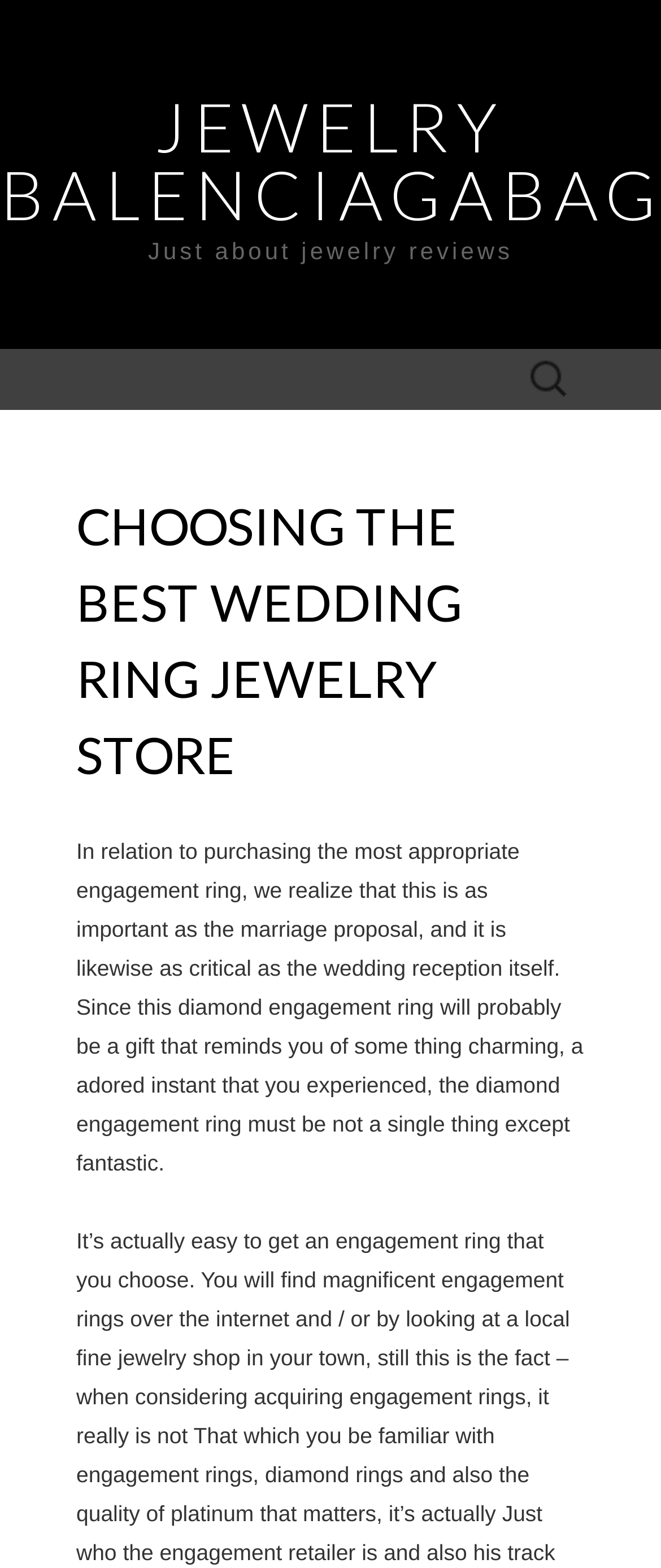What is the topic of the webpage?
Answer the question with detailed information derived from the image.

The webpage is about choosing the best wedding ring jewelry store, as indicated by the static text 'CHOOSING THE BEST WEDDING RING JEWELRY STORE' and the content that follows, which discusses the importance of selecting the right engagement ring.